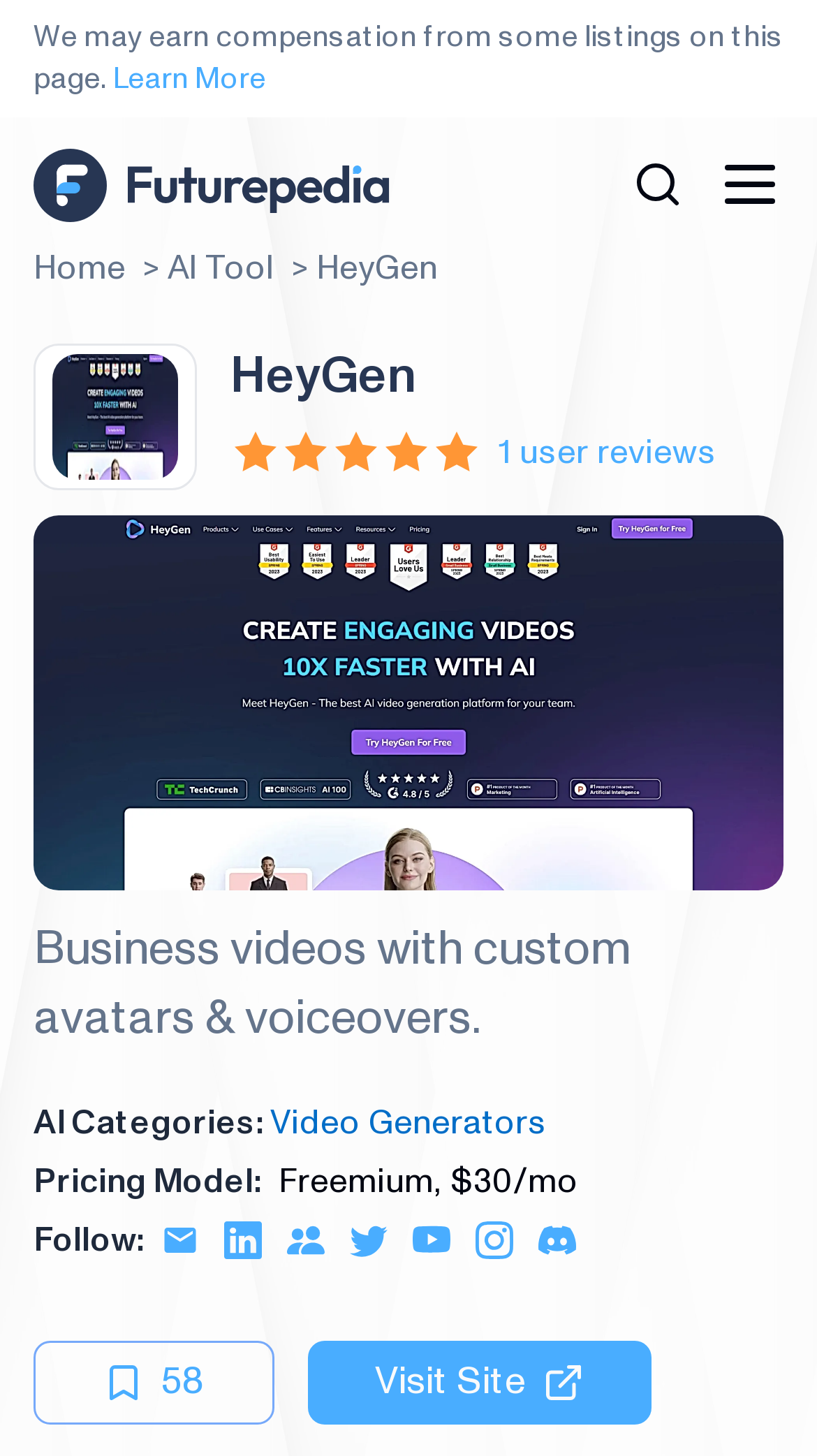Describe the entire webpage, focusing on both content and design.

This webpage is about HeyGen AI Reviews, featuring its use cases, pricing, and alternatives. At the top, there is a notification stating that the website may earn compensation from some listings on this page. Below this notification, there is a link to "Learn More" and a link to "Futurepedia" with its logo. 

On the top right, there is a search bar with a magnifying glass icon and two buttons with icons. 

Below the search bar, there is a navigation menu with a breadcrumb trail, showing the current page's location as "Home > AI Tool > HeyGen". 

On the left side, there is a HeyGen logo, and next to it, a heading with the text "HeyGen". Below the heading, there are six small icons in a row. 

The main content of the page starts with a rating of 5 out of 5, followed by a link to 1 user review. Below this, there is a featured section with a heading "HeyGen featured" and an image. 

The next section describes HeyGen's business, stating that it offers business videos with custom avatars and voiceovers. 

Below this, there are sections describing AI categories, pricing models, and follow links to HeyGen's social media profiles. 

At the bottom, there are two buttons: one with the text "58" and an image, and another with the text "Visit Site" and an image.